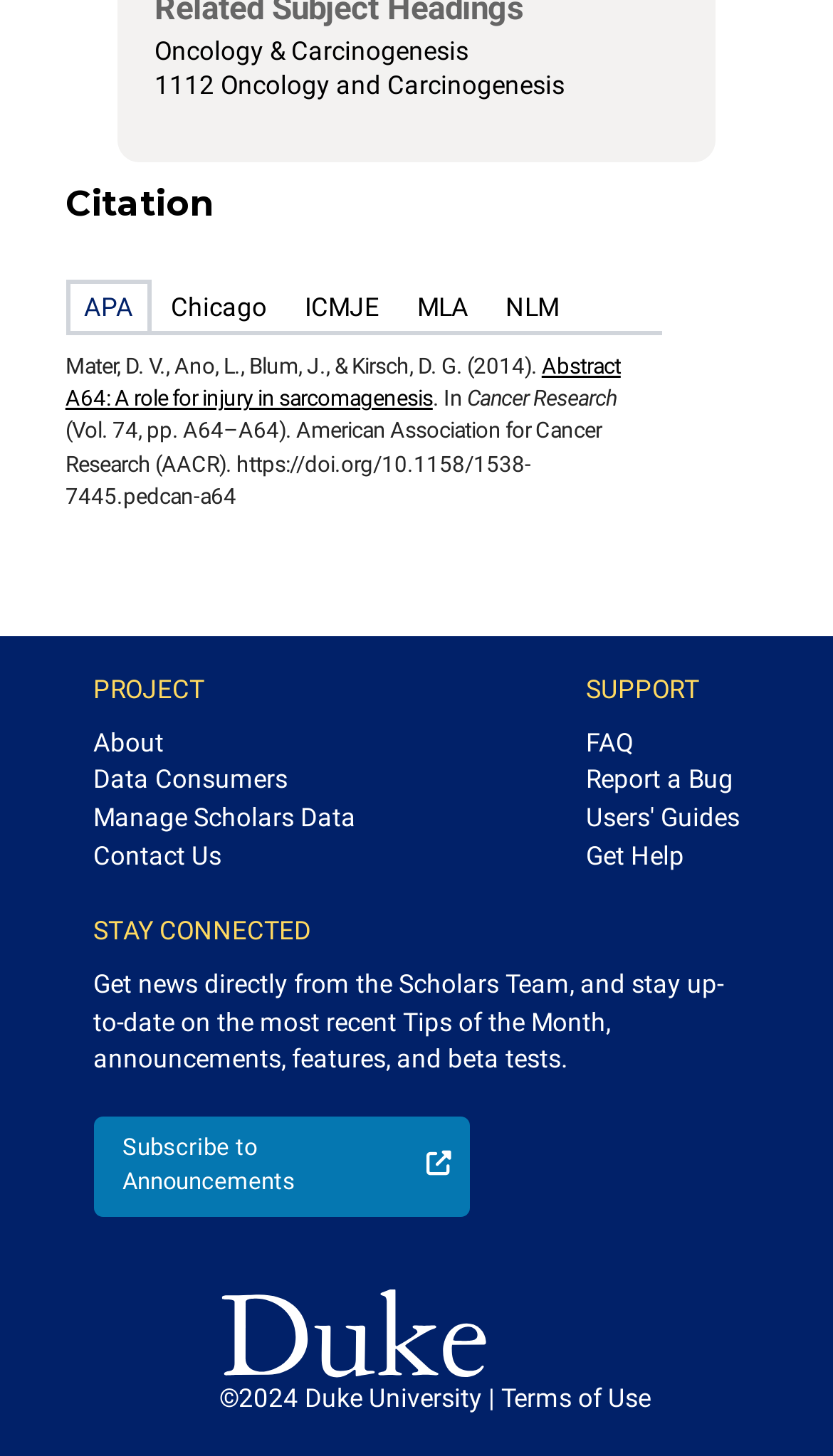Identify the bounding box coordinates of the part that should be clicked to carry out this instruction: "Read terms of use".

[0.601, 0.95, 0.781, 0.97]